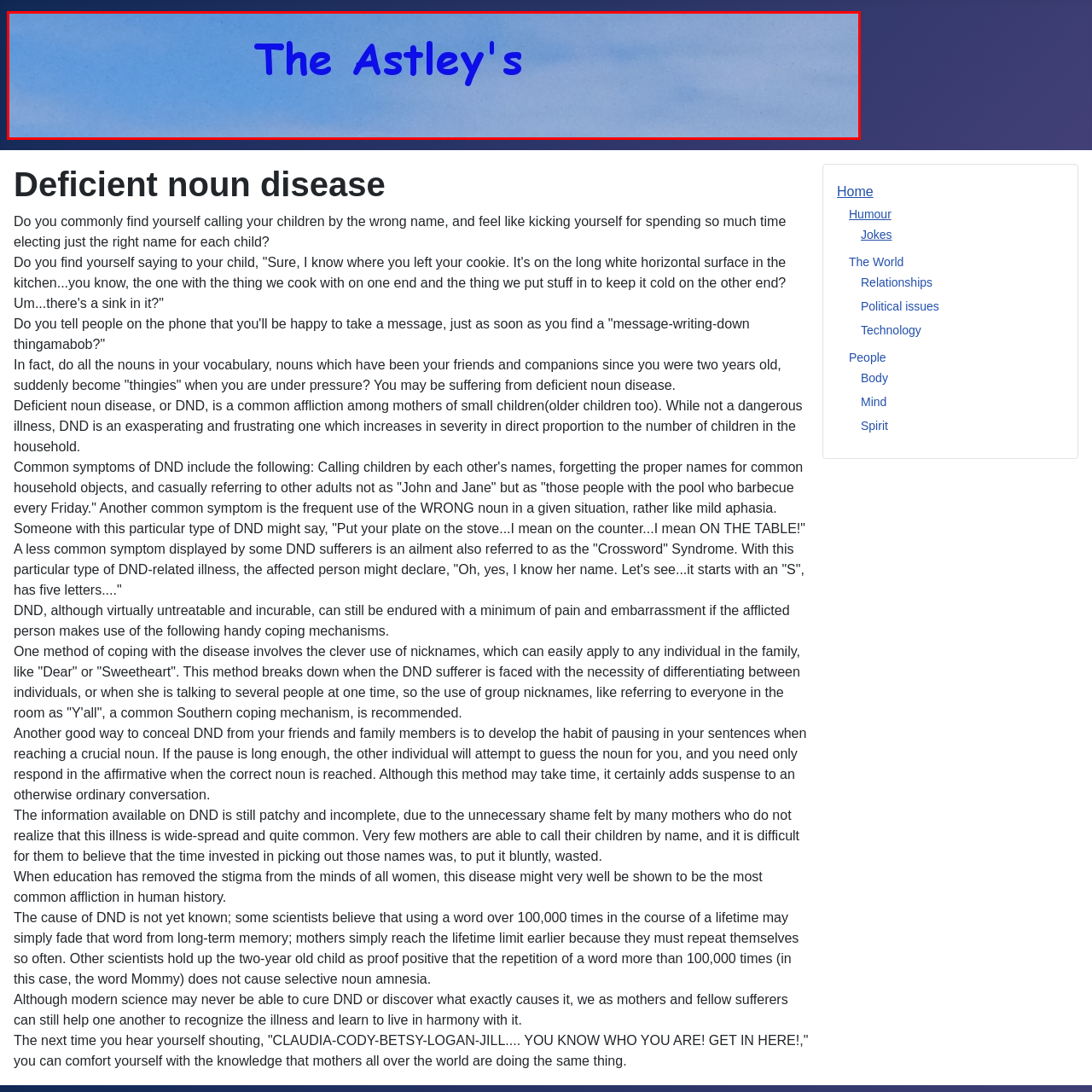Who is primarily affected by 'deficient noun disease'?
Examine the content inside the red bounding box in the image and provide a thorough answer to the question based on that visual information.

According to the caption, 'deficient noun disease' is a playful ailment that affects parents, particularly mothers, as they struggle to remember names and everyday objects amidst the chaos of family life.